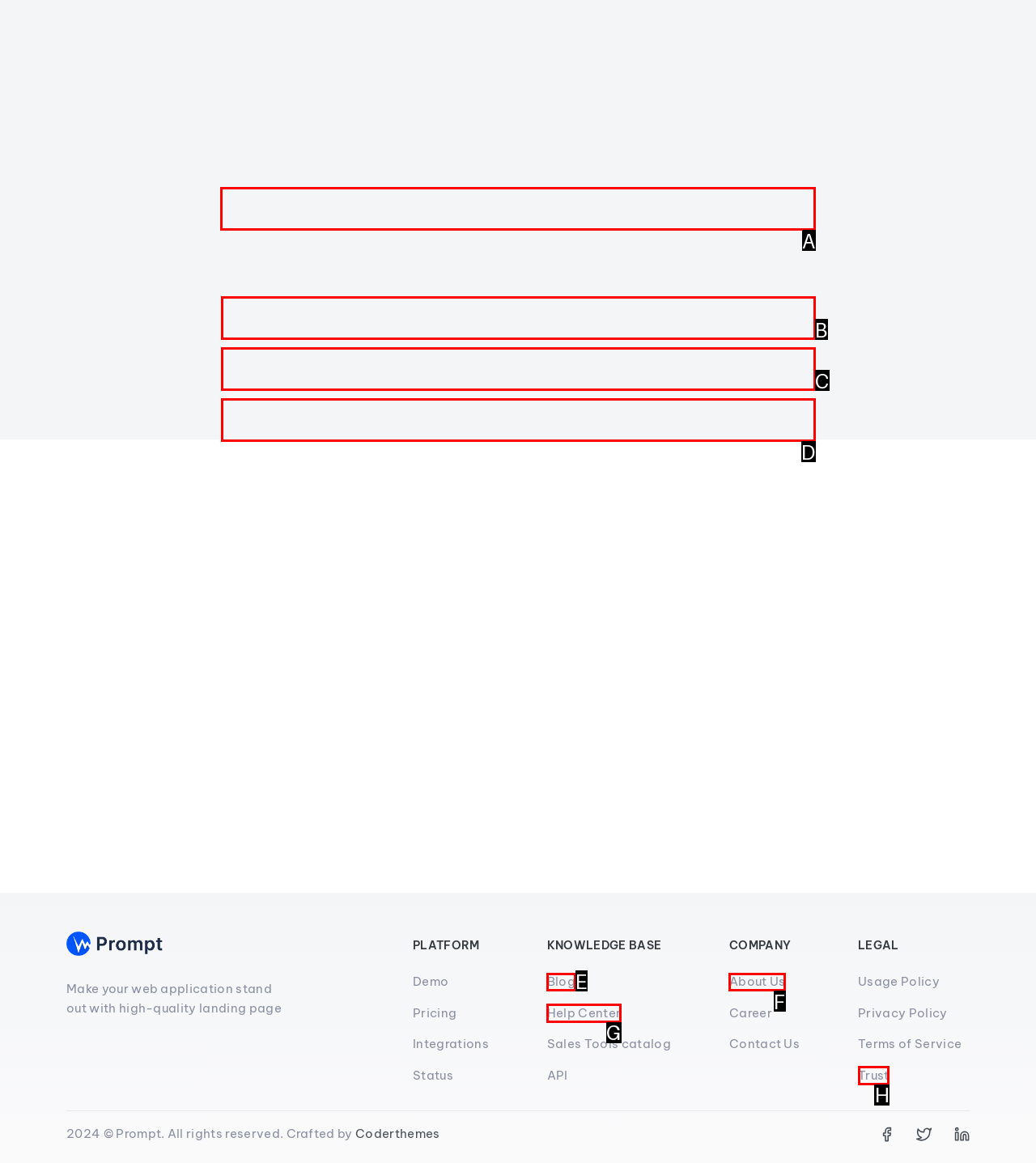Choose the letter of the UI element necessary for this task: Click on 'Can I use this template for my client?'
Answer with the correct letter.

A